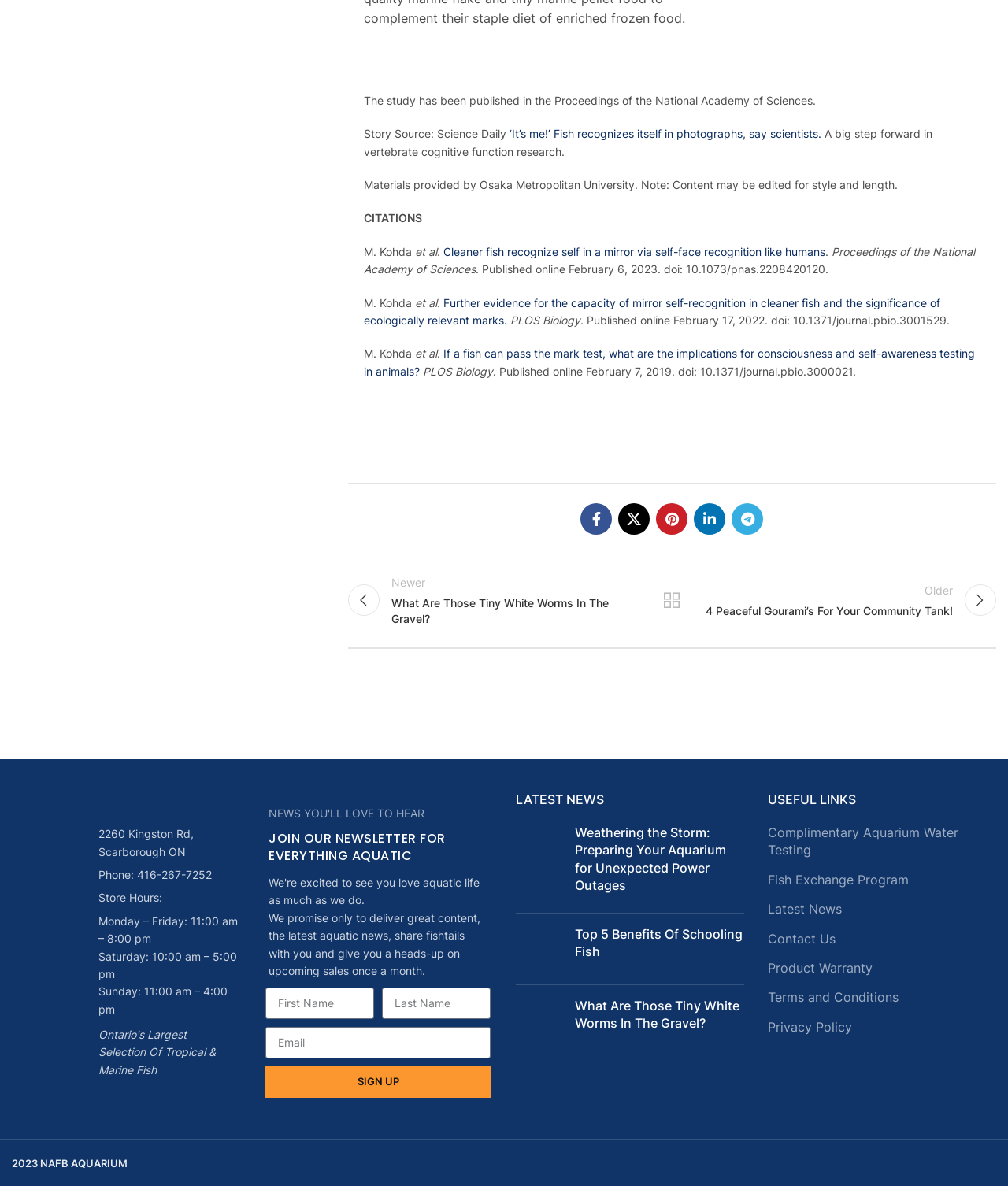Determine the bounding box for the described UI element: "Complimentary Aquarium Water Testing".

[0.762, 0.695, 0.988, 0.724]